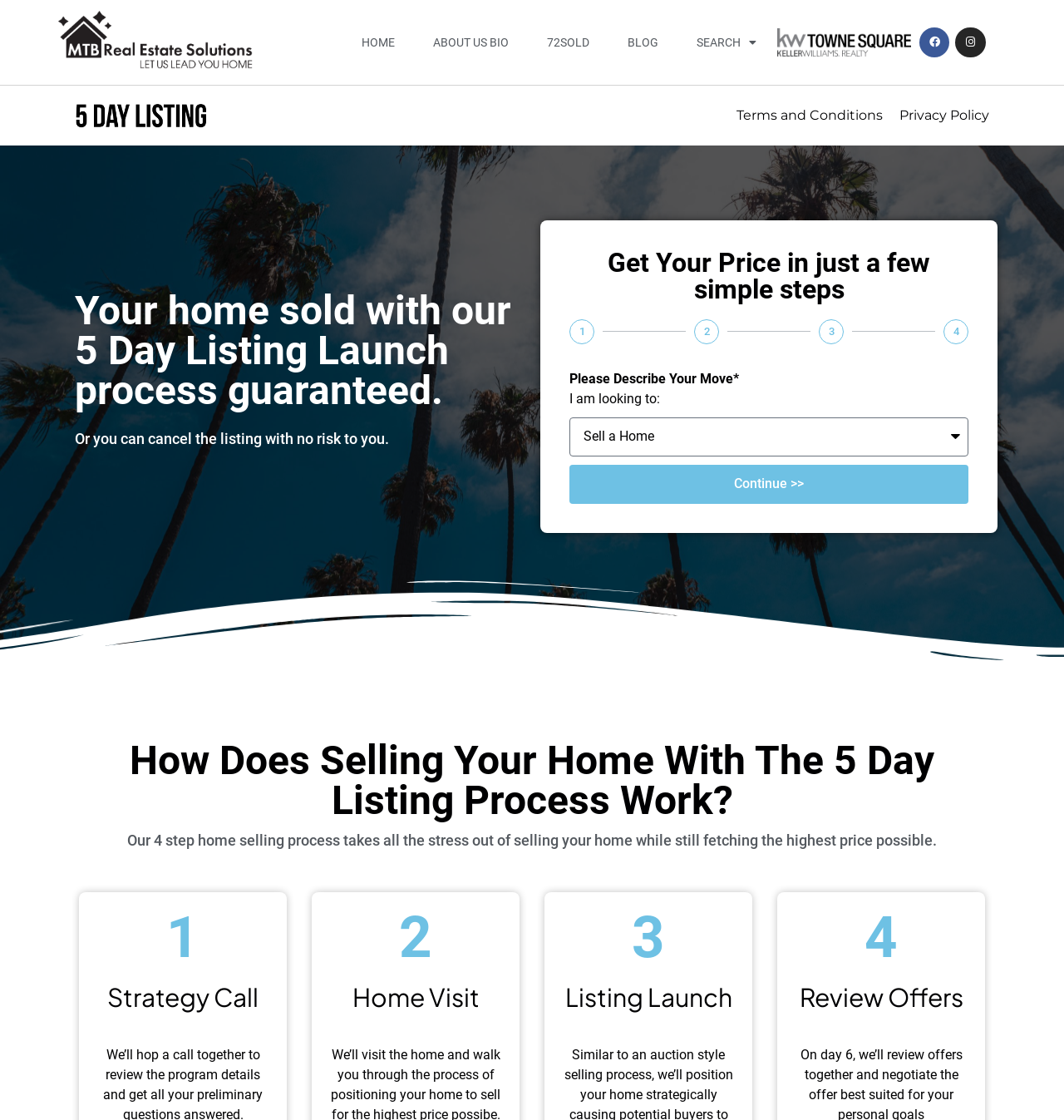Locate the bounding box coordinates of the clickable region to complete the following instruction: "Read the Terms and Conditions."

[0.684, 0.086, 0.837, 0.12]